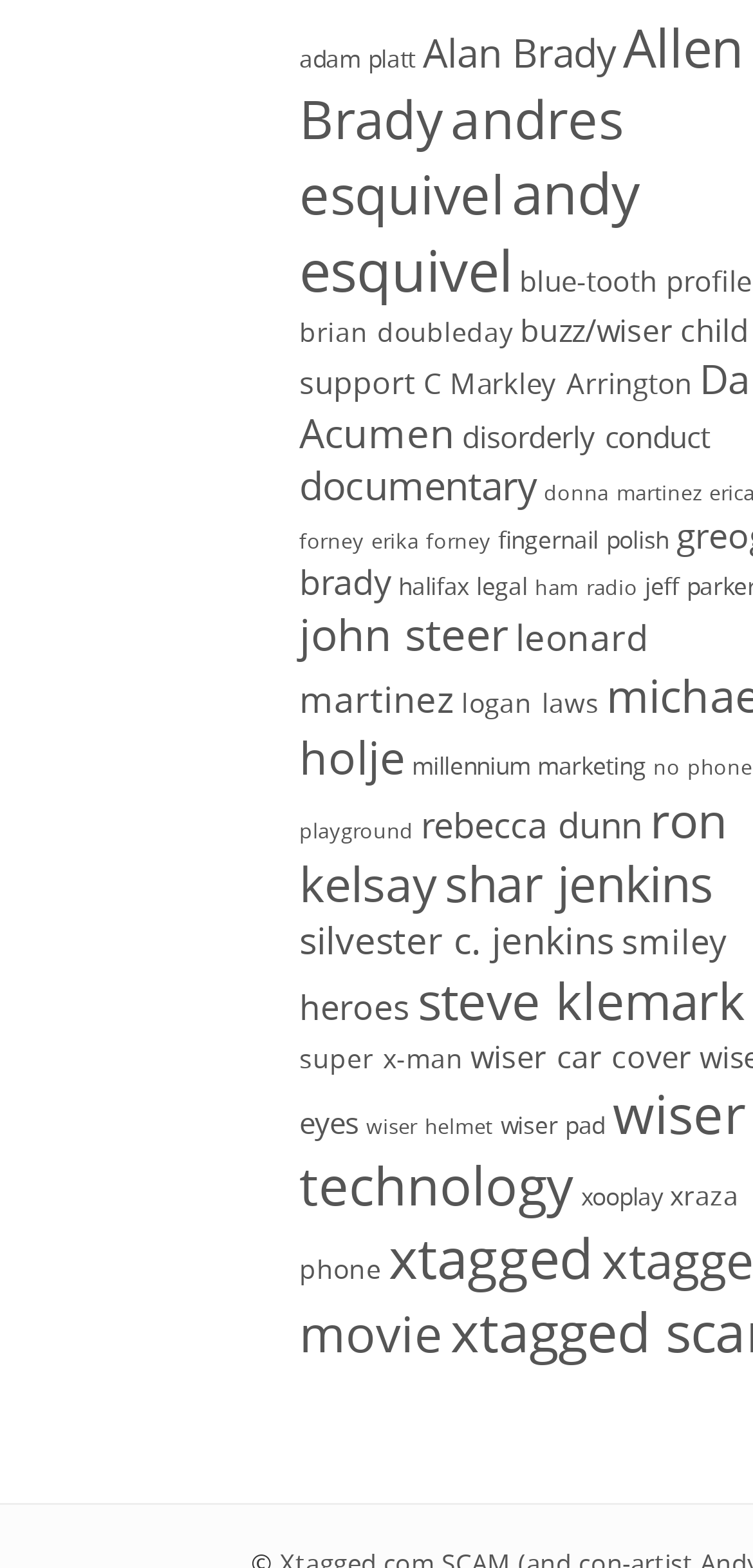Provide a brief response in the form of a single word or phrase:
Is there a link with only one item?

yes